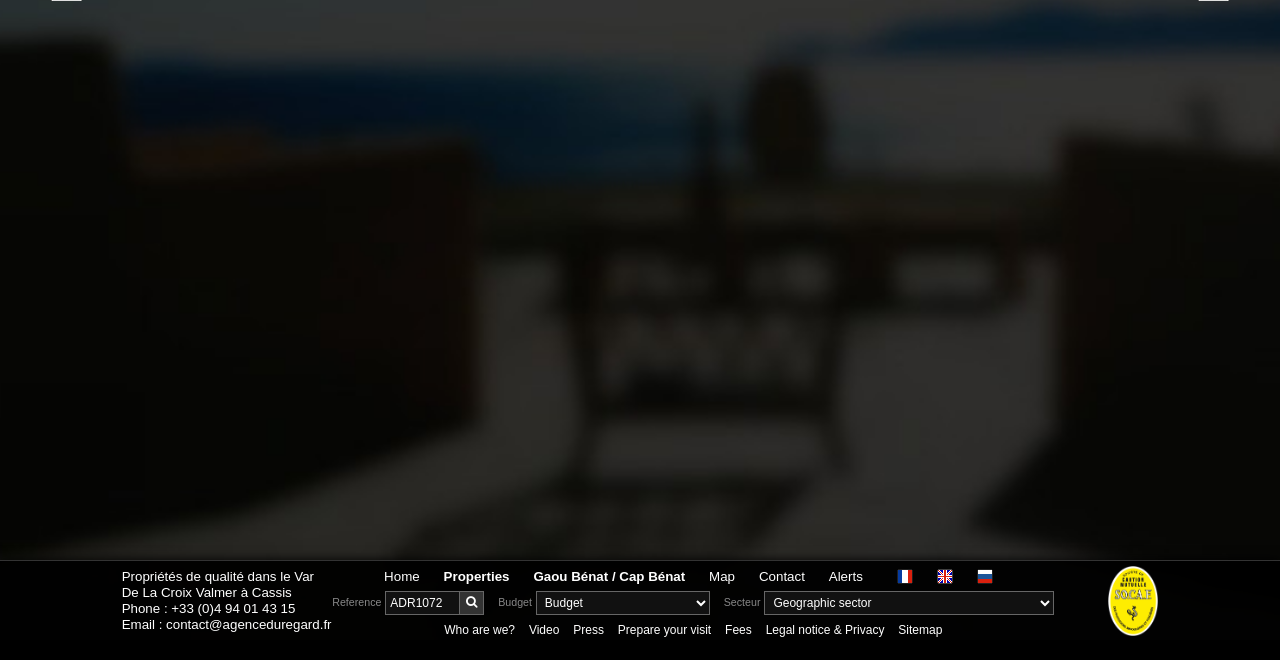Provide the bounding box coordinates, formatted as (top-left x, top-left y, bottom-right x, bottom-right y), with all values being floating point numbers between 0 and 1. Identify the bounding box of the UI element that matches the description: parent_node: Reference value="Rechercher"

[0.36, 0.895, 0.378, 0.932]